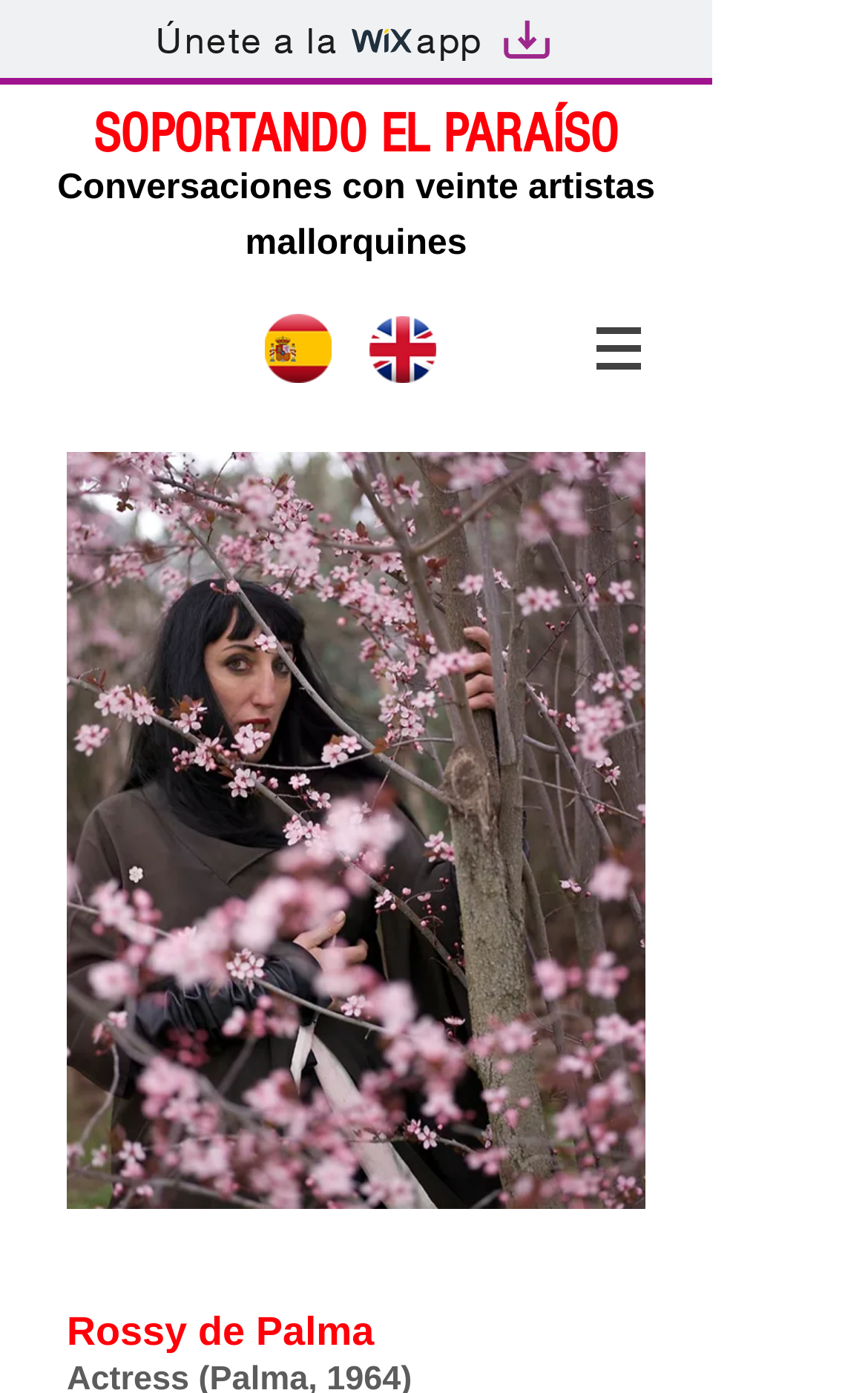Articulate a complete and detailed caption of the webpage elements.

The webpage is about Rossy de Palma, with a focus on her connection to the art project "Soportandoelparaiso2". At the top of the page, there is a link to join the Wix app, accompanied by two small images, one of the Wix logo and another of an artboard. 

Below this, there is a prominent title "SOPORTANDO EL PARAÍSO" followed by a subtitle "Conversaciones con veinte artistas mallorquines", which suggests that the webpage is about a project or exhibition featuring conversations with twenty artists from Mallorca.

To the right of the title, there are two flags, one of Spain and one of the United Kingdom, each linked to their respective countries. 

Further down, there is a navigation menu labeled "Site" with a dropdown button, indicated by a small image of an arrow. 

At the bottom of the page, there is a large text element displaying the name "Rossy de Palma".